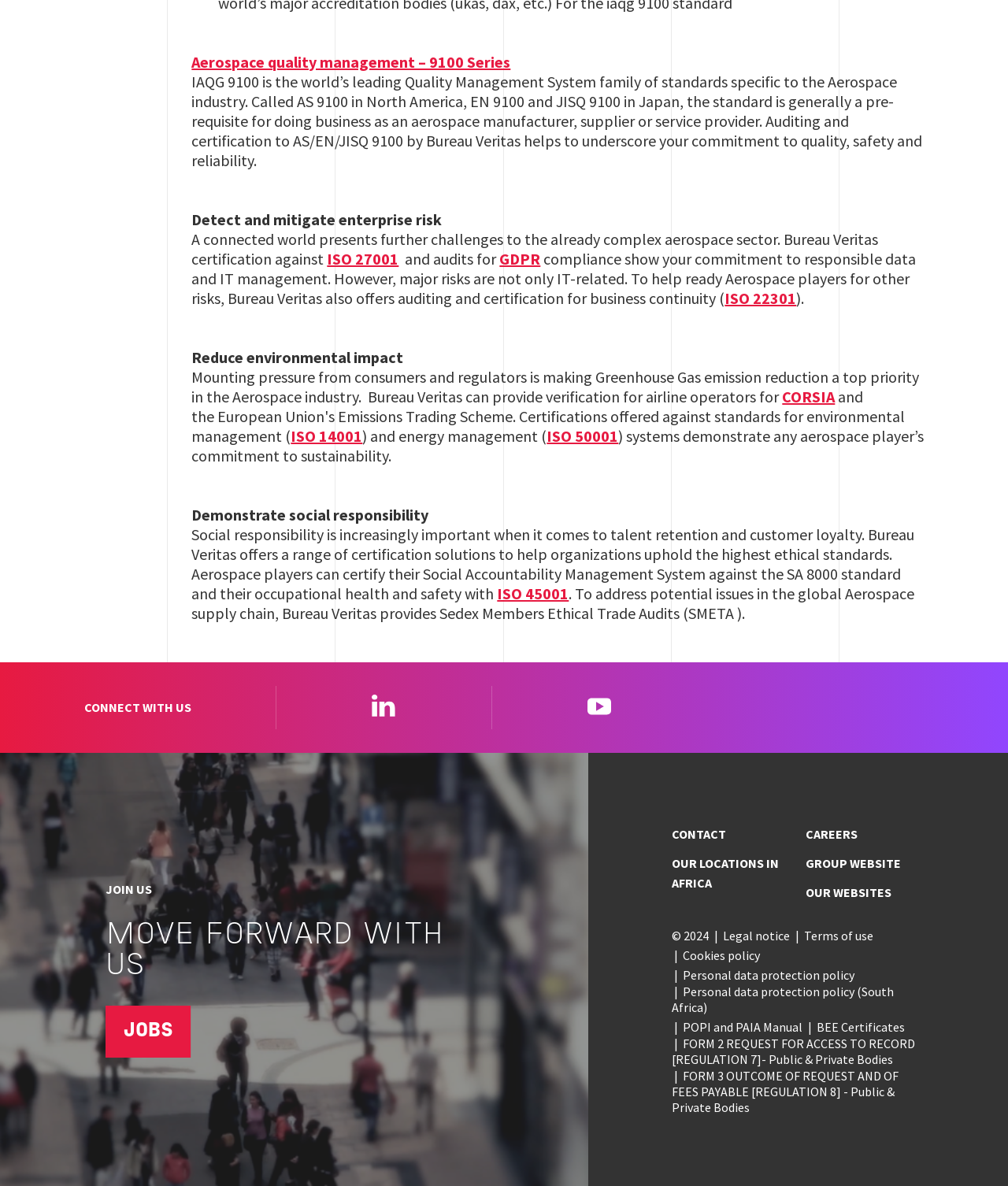Please locate the bounding box coordinates of the region I need to click to follow this instruction: "Learn about Aerospace quality management".

[0.19, 0.044, 0.507, 0.06]